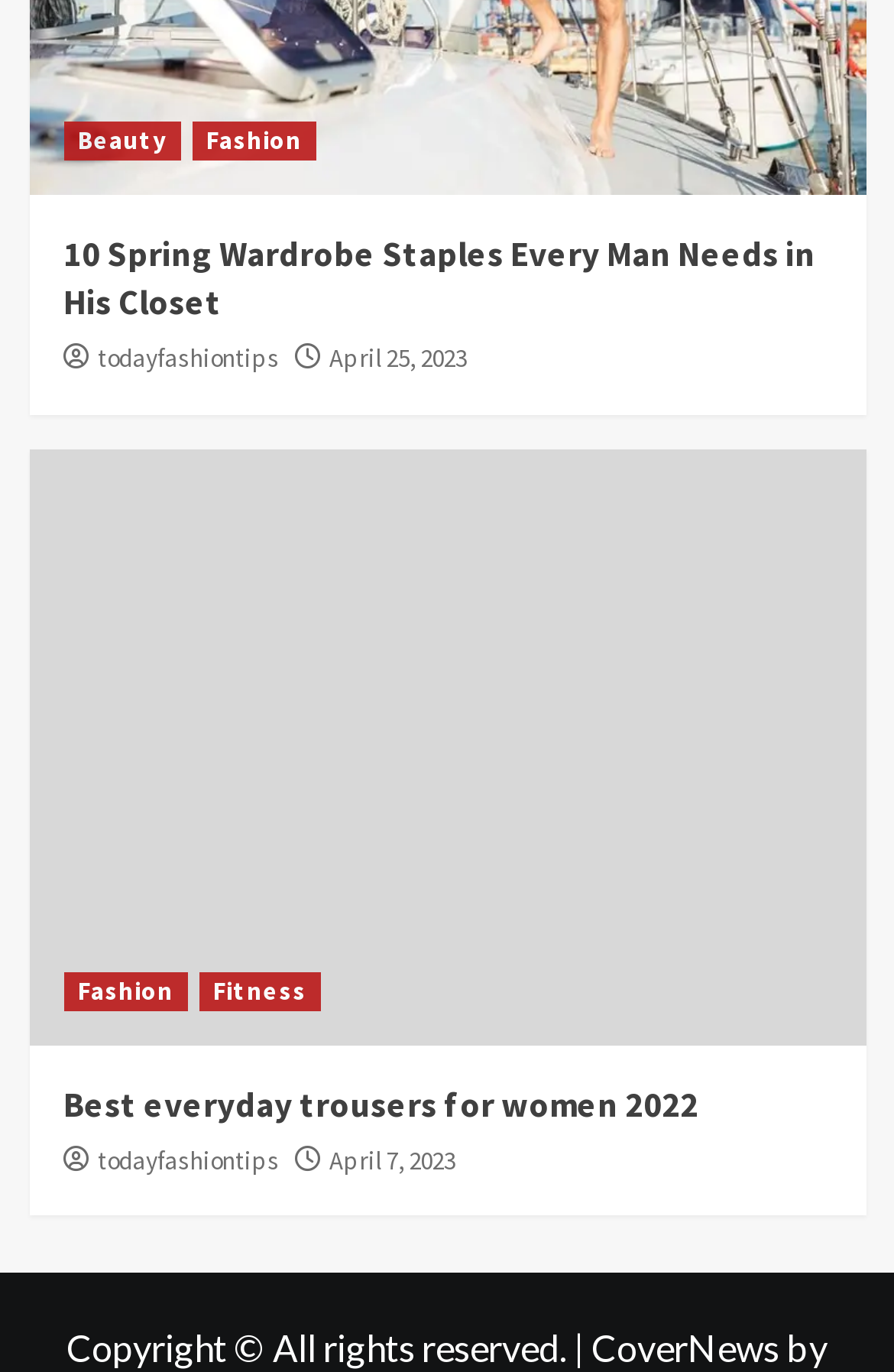What is the category of the first article?
Please utilize the information in the image to give a detailed response to the question.

I looked at the links above the first article and found that one of them is 'Fashion', which suggests that the category of the first article is Fashion.